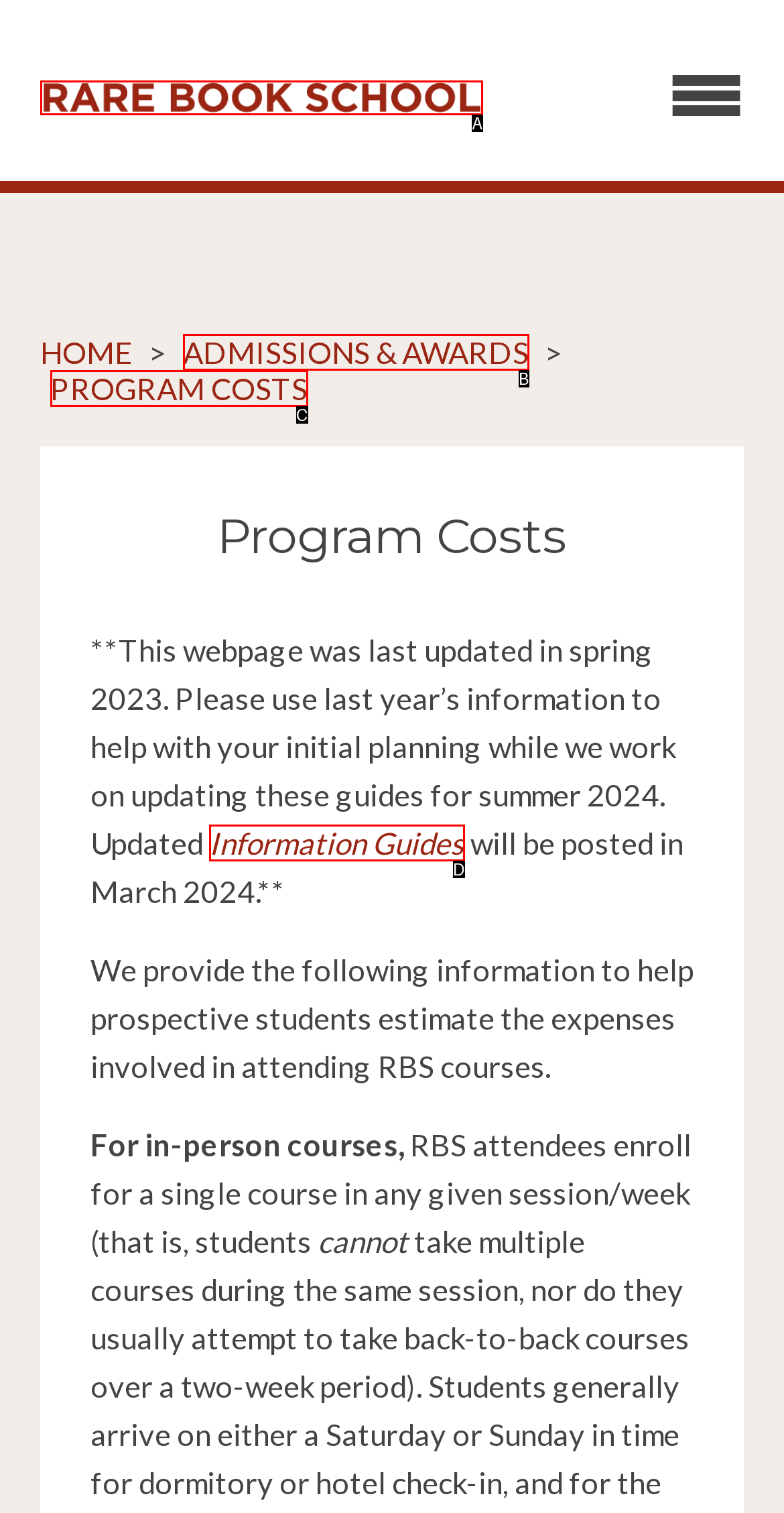From the provided options, which letter corresponds to the element described as: Information Guides
Answer with the letter only.

D